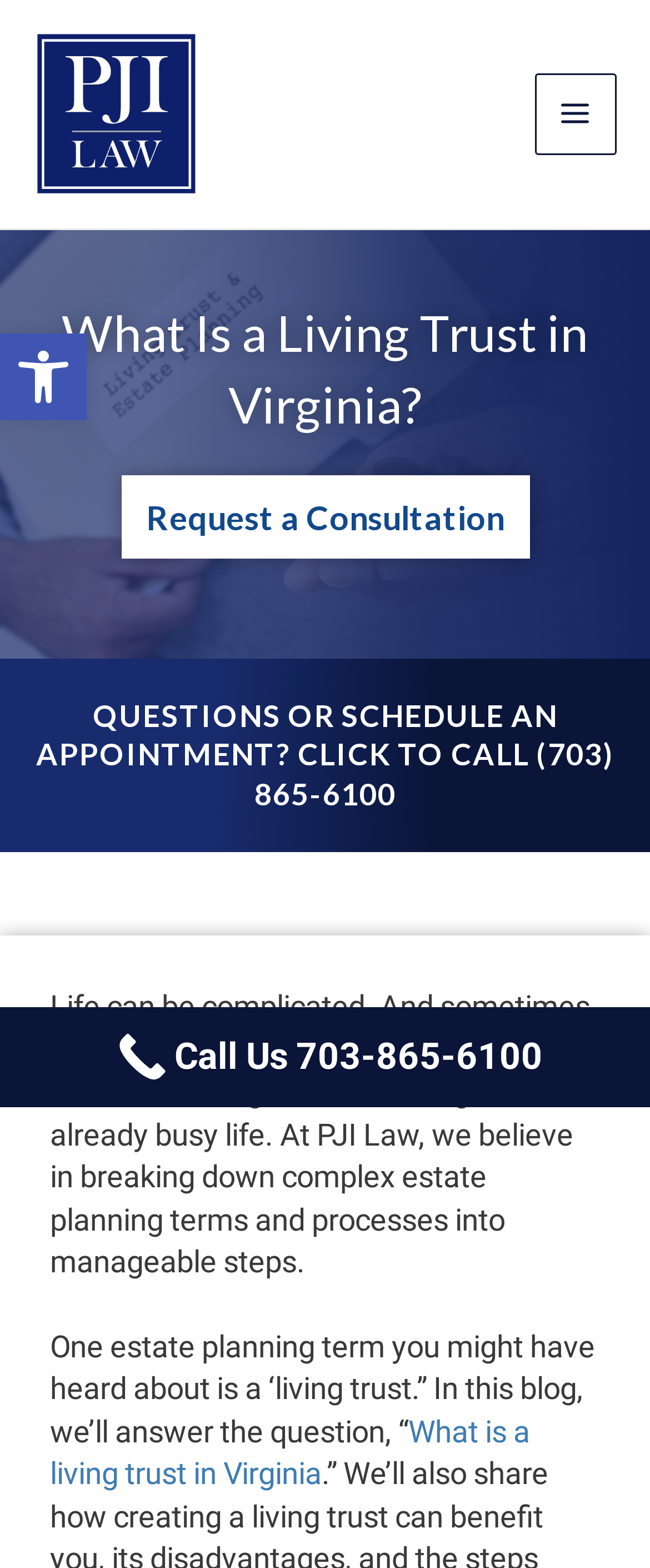Determine the main heading of the webpage and generate its text.

What Is a Living Trust in Virginia?